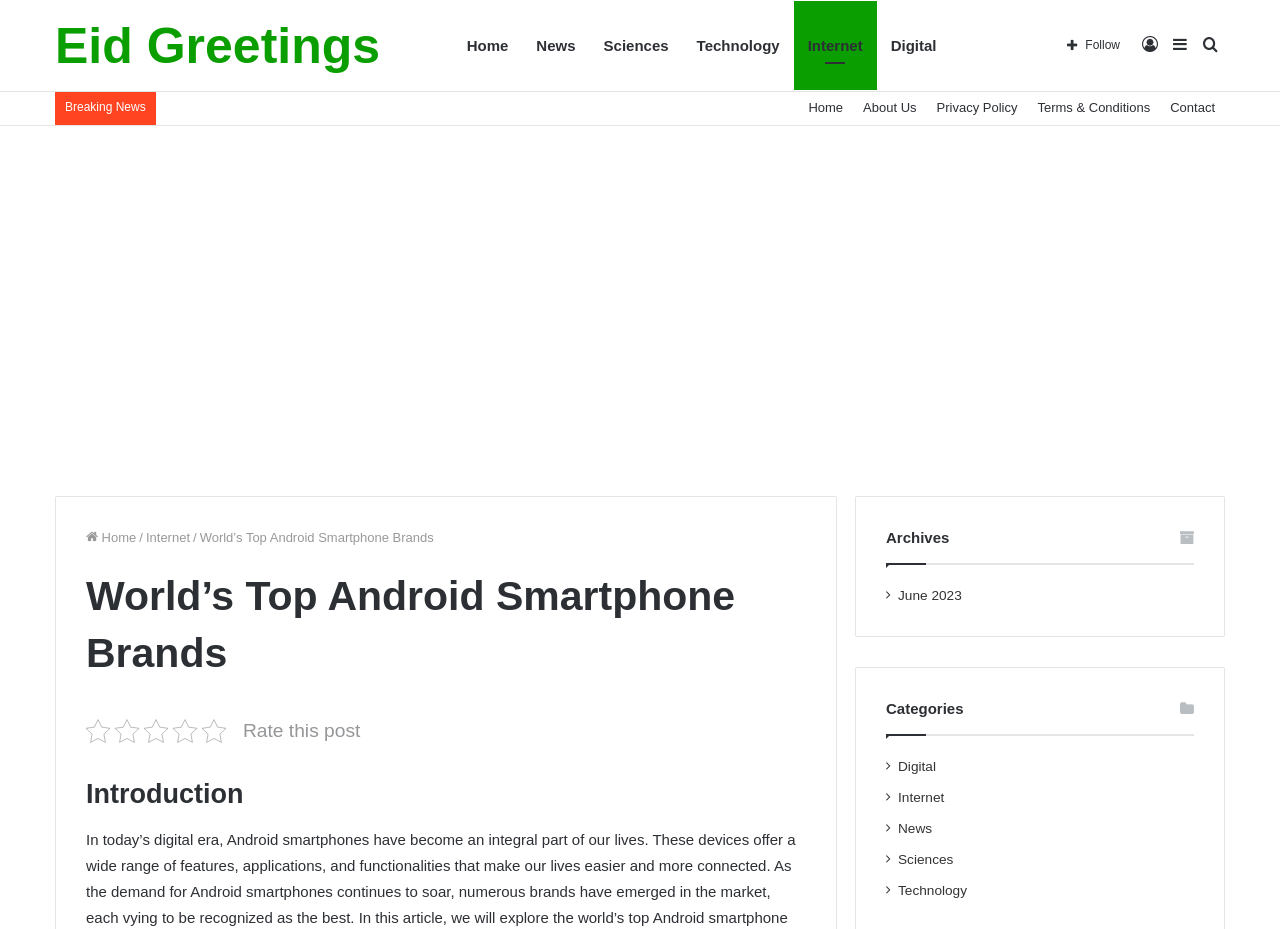Can you extract the primary headline text from the webpage?

World’s Top Android Smartphone Brands